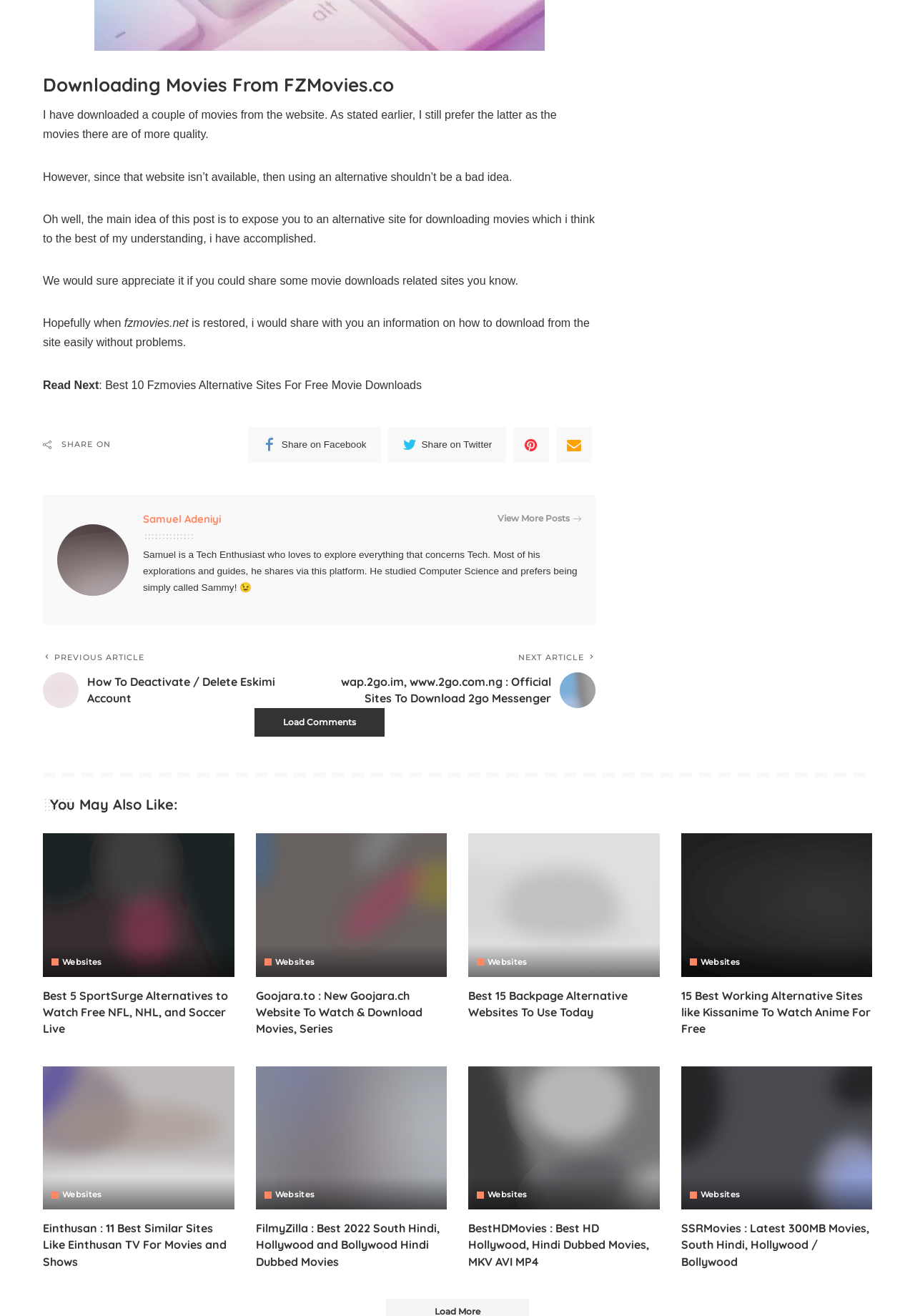Bounding box coordinates should be provided in the format (top-left x, top-left y, bottom-right x, bottom-right y) with all values between 0 and 1. Identify the bounding box for this UI element: Share on Email

[0.608, 0.324, 0.647, 0.352]